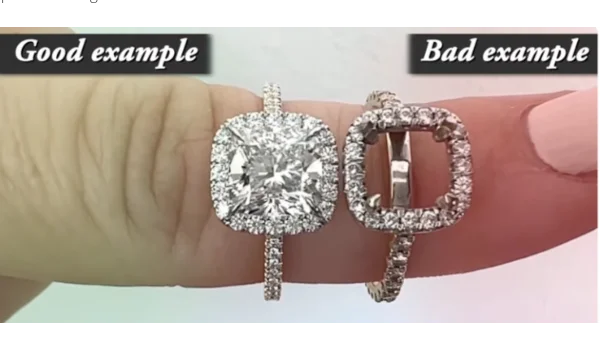Use a single word or phrase to answer the question: What is the purpose of the comparison between the two rings?

To emphasize proportionality